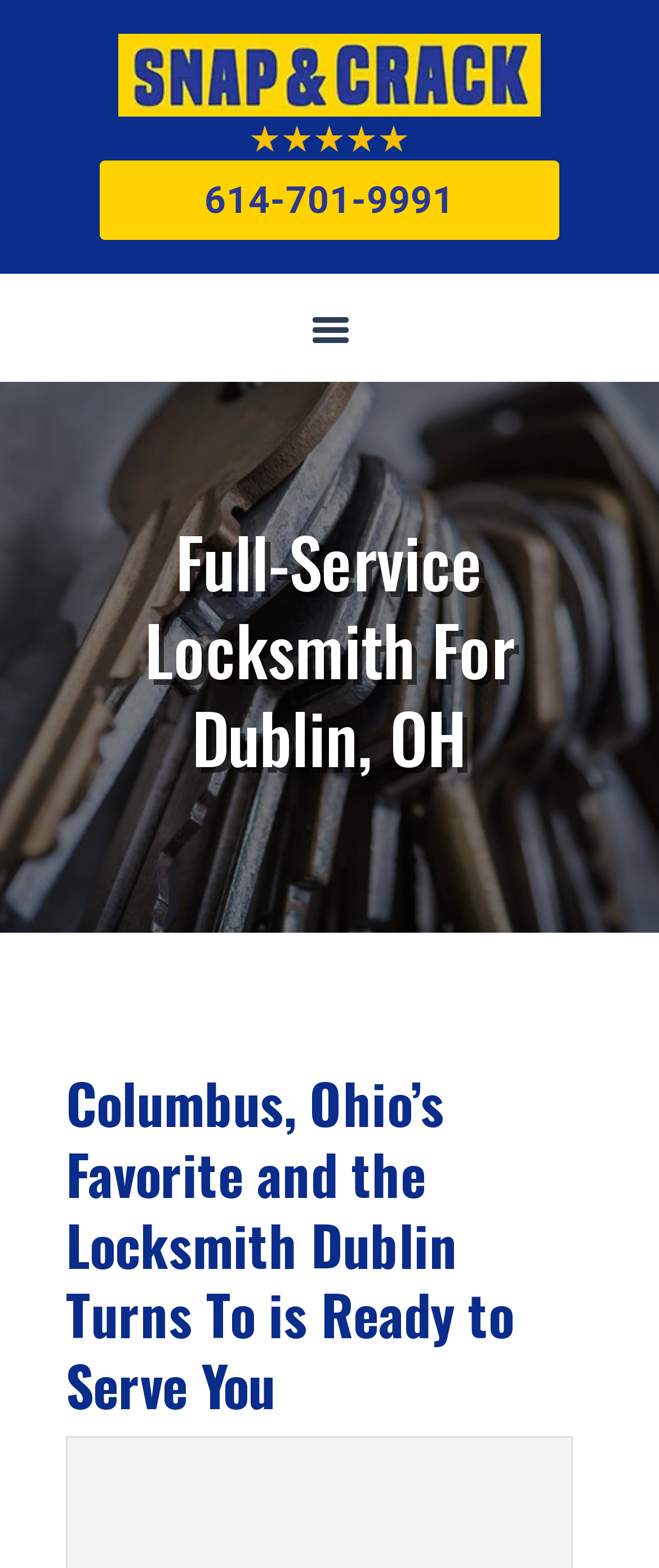Extract the main title from the webpage and generate its text.

Full-Service Locksmith For Dublin, OH